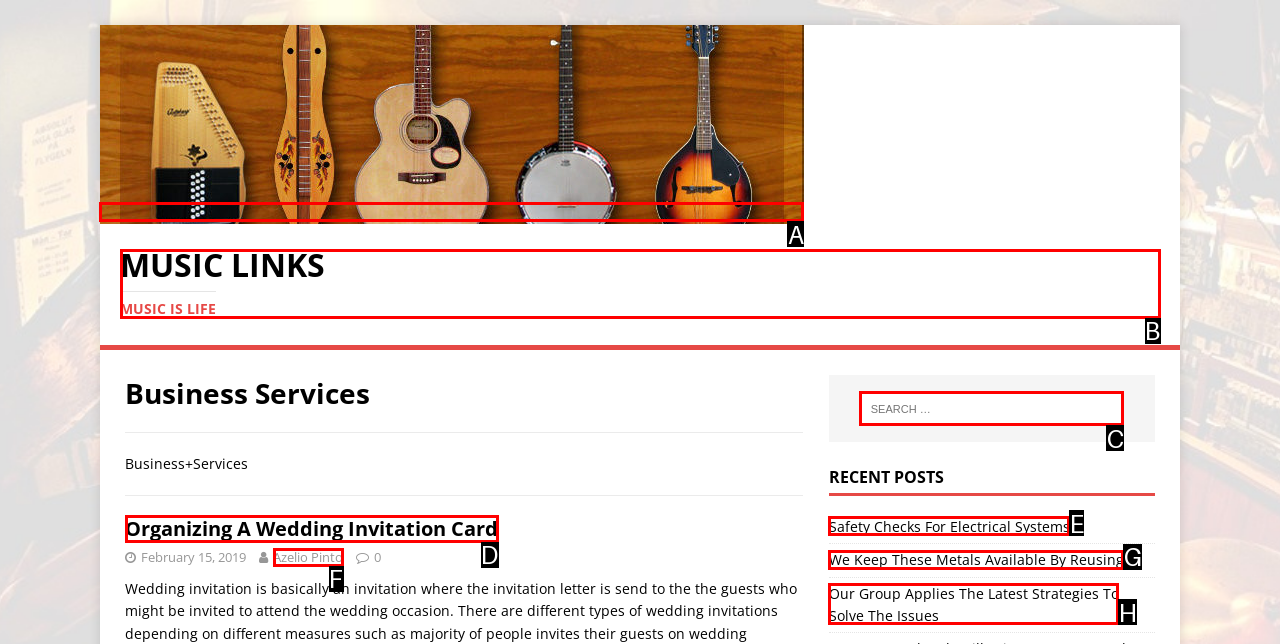Pick the right letter to click to achieve the task: Explore recent posts on the website
Answer with the letter of the correct option directly.

None